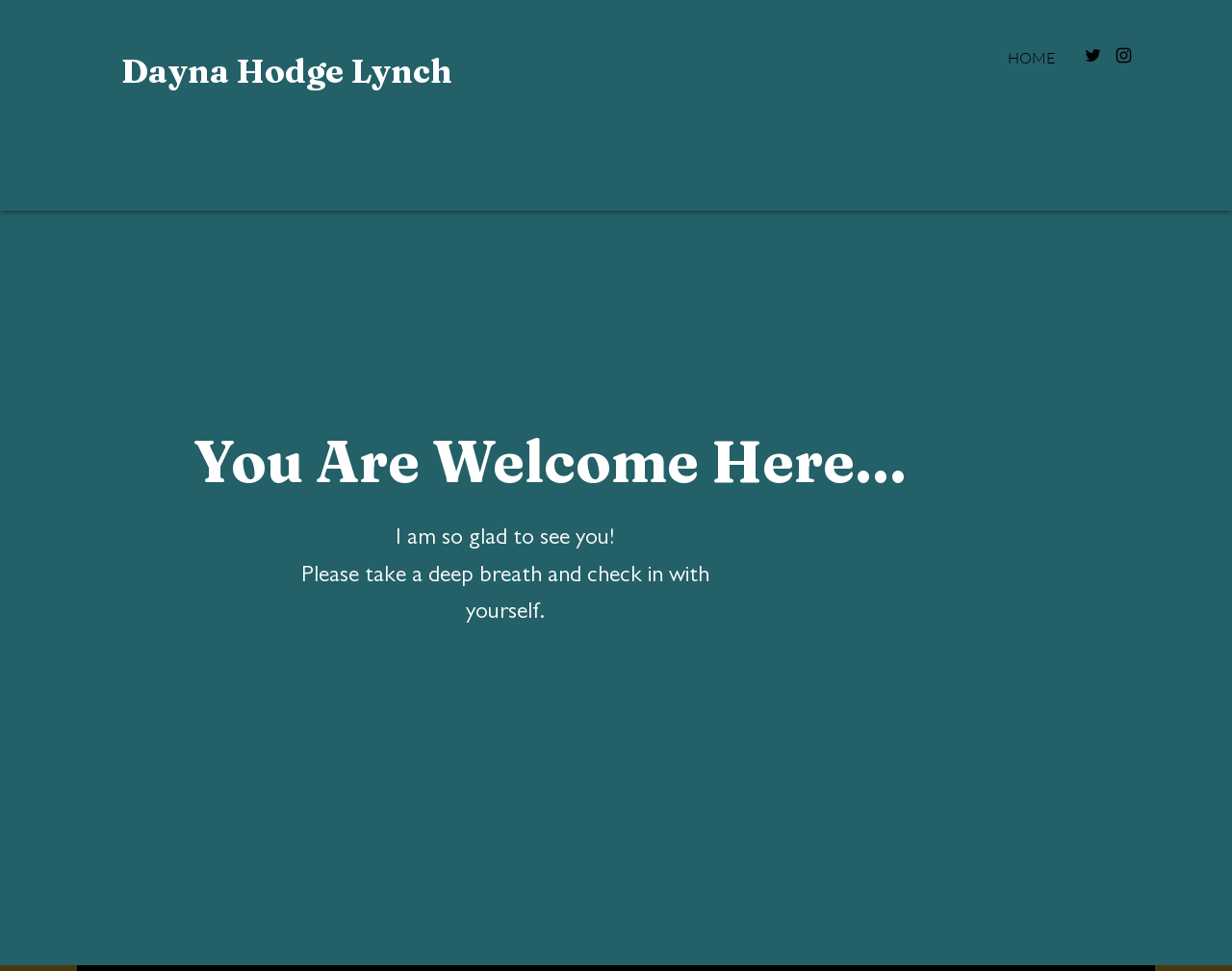Predict the bounding box of the UI element based on the description: "Dayna Hodge Lynch". The coordinates should be four float numbers between 0 and 1, formatted as [left, top, right, bottom].

[0.098, 0.053, 0.367, 0.094]